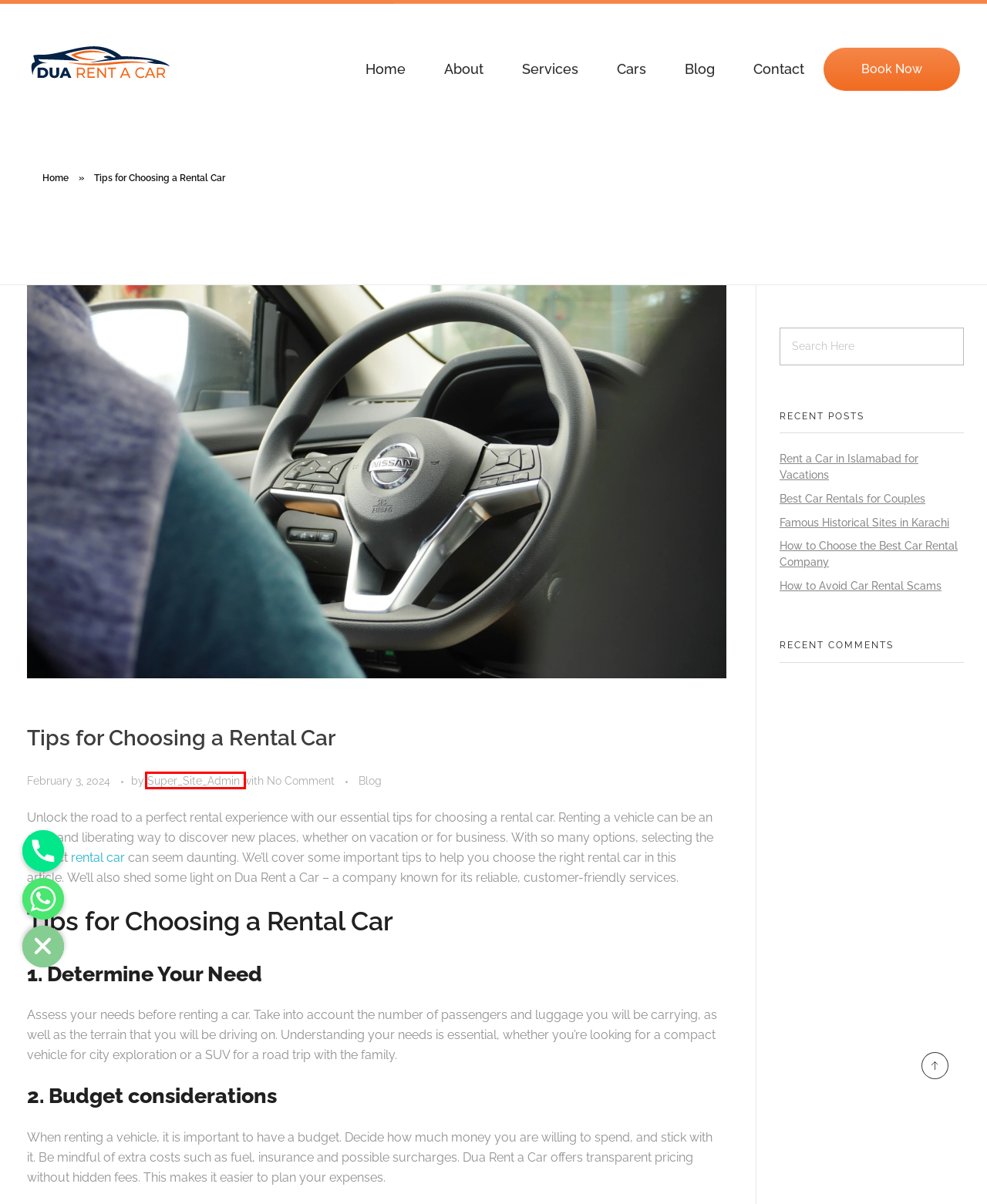You are looking at a screenshot of a webpage with a red bounding box around an element. Determine the best matching webpage description for the new webpage resulting from clicking the element in the red bounding box. Here are the descriptions:
A. Rent a Car in Islamabad for Vacations
B. Super_Site_Admin, Author at Rent a Car Islamabad
C. Blog Archives | Rent a Car Islamabad
D. Famous Historical Sites in Karachi | Rent a Car Islamabad
E. Services | Rent a Car Islamabad
F. Blog | Rent a Car Islamabad
G. About | Rent a Car Islamabad
H. Cars | Rent a Car Islamabad

B